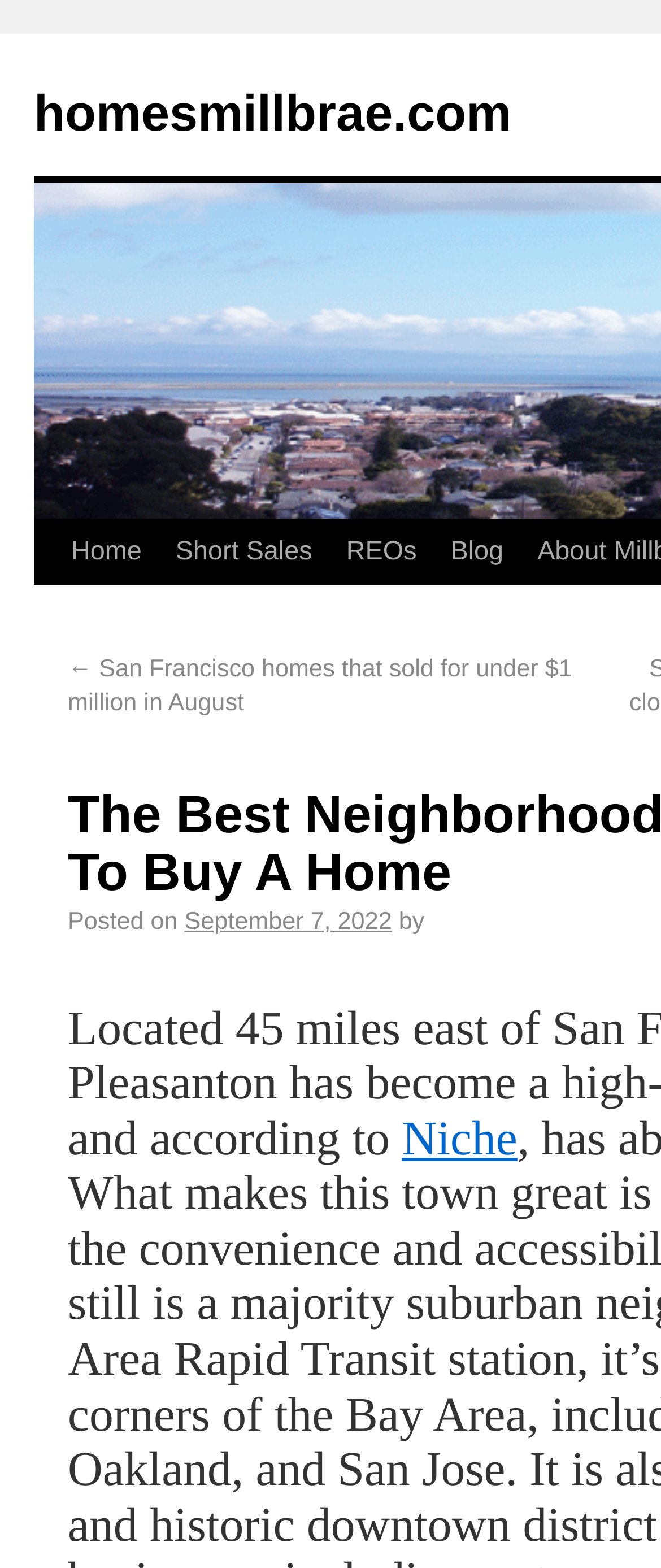Please pinpoint the bounding box coordinates for the region I should click to adhere to this instruction: "visit Niche website".

[0.608, 0.71, 0.783, 0.744]